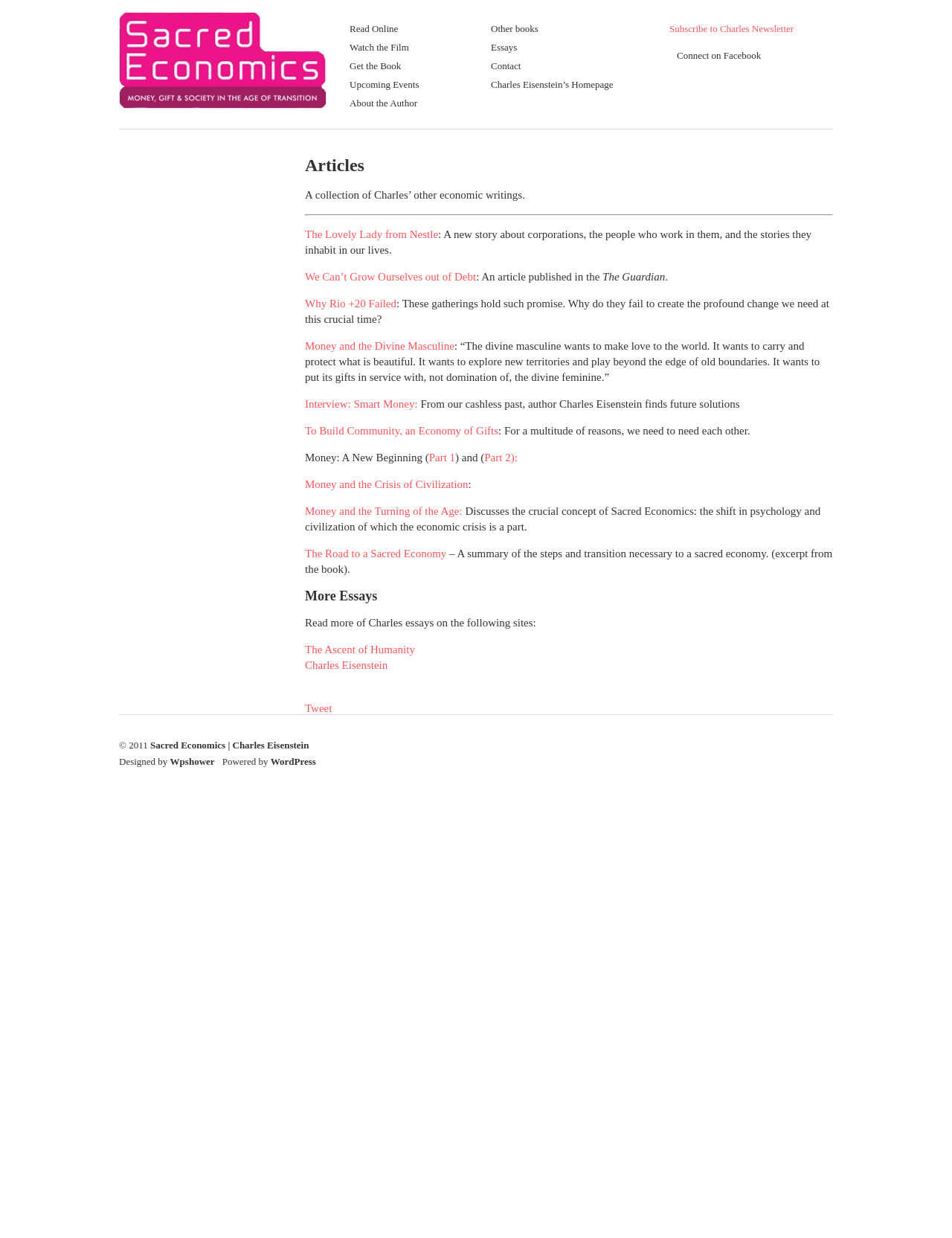What is the name of the book mentioned in the article 'Money: A New Beginning'?
Please give a detailed and elaborate explanation in response to the question.

The name of the book is inferred from the context of the article 'Money: A New Beginning' which is an excerpt from the book, and also from the title 'Articles - Sacred Economics | Charles Eisenstein'.